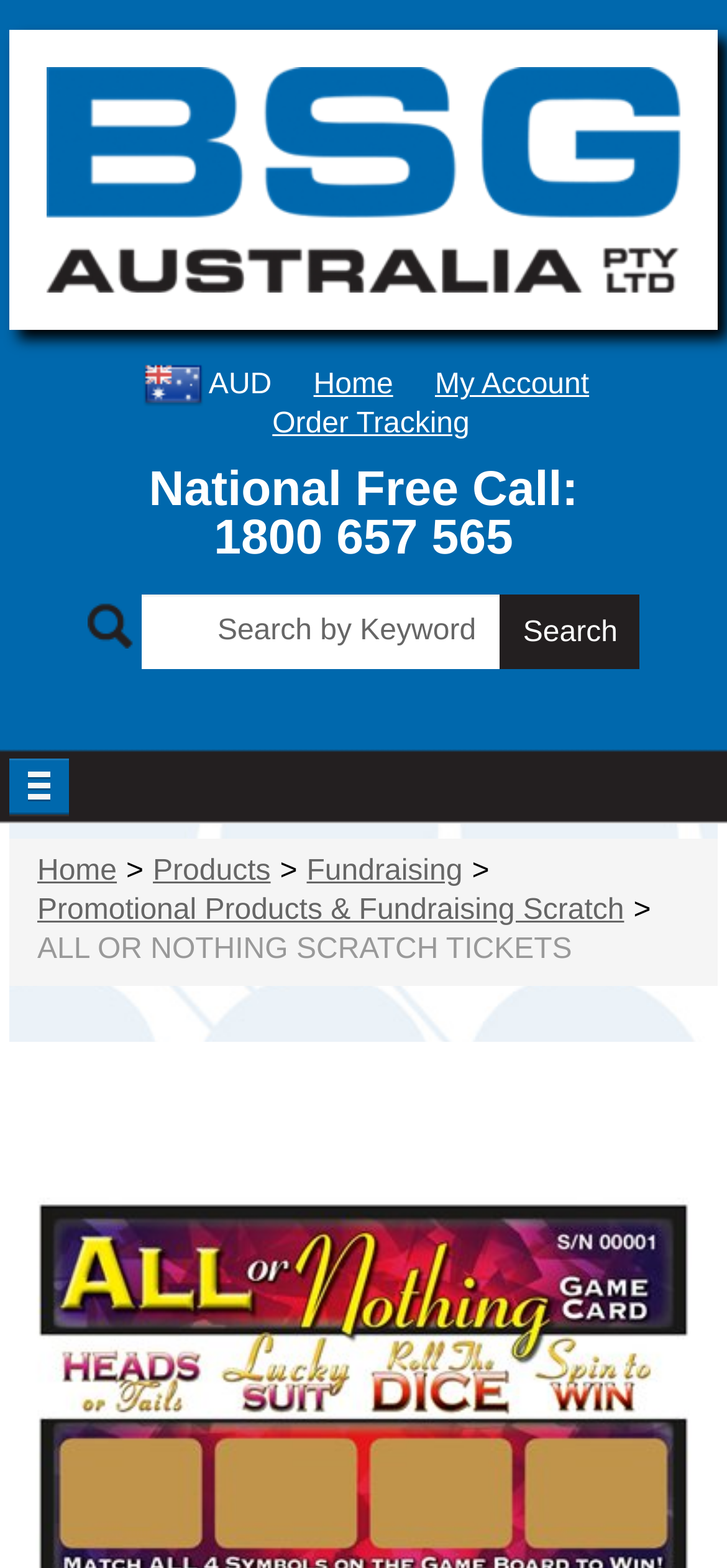Present a detailed account of what is displayed on the webpage.

The webpage appears to be a product page for "All or Nothing Scratch Tickets" on a fundraising supplies website. At the top left, there is a logo image and a link to "BSG Australia". Next to the logo, there are several links to different sections of the website, including "Home", "My Account", and "Order Tracking". 

Below the top navigation, there is a section with a phone number, "1800 657 565", labeled as a "National Free Call" number. To the right of the phone number, there is a search bar with a text box and a "Search" button.

Underneath the search bar, there are several links to different categories of products, including "Products", "Fundraising", and "Promotional Products & Fundraising Scratch". The current page is highlighted, with the title "ALL OR NOTHING SCRATCH TICKETS" displayed prominently.

There are no images on the page besides the logo. The overall layout is organized, with clear headings and concise text.